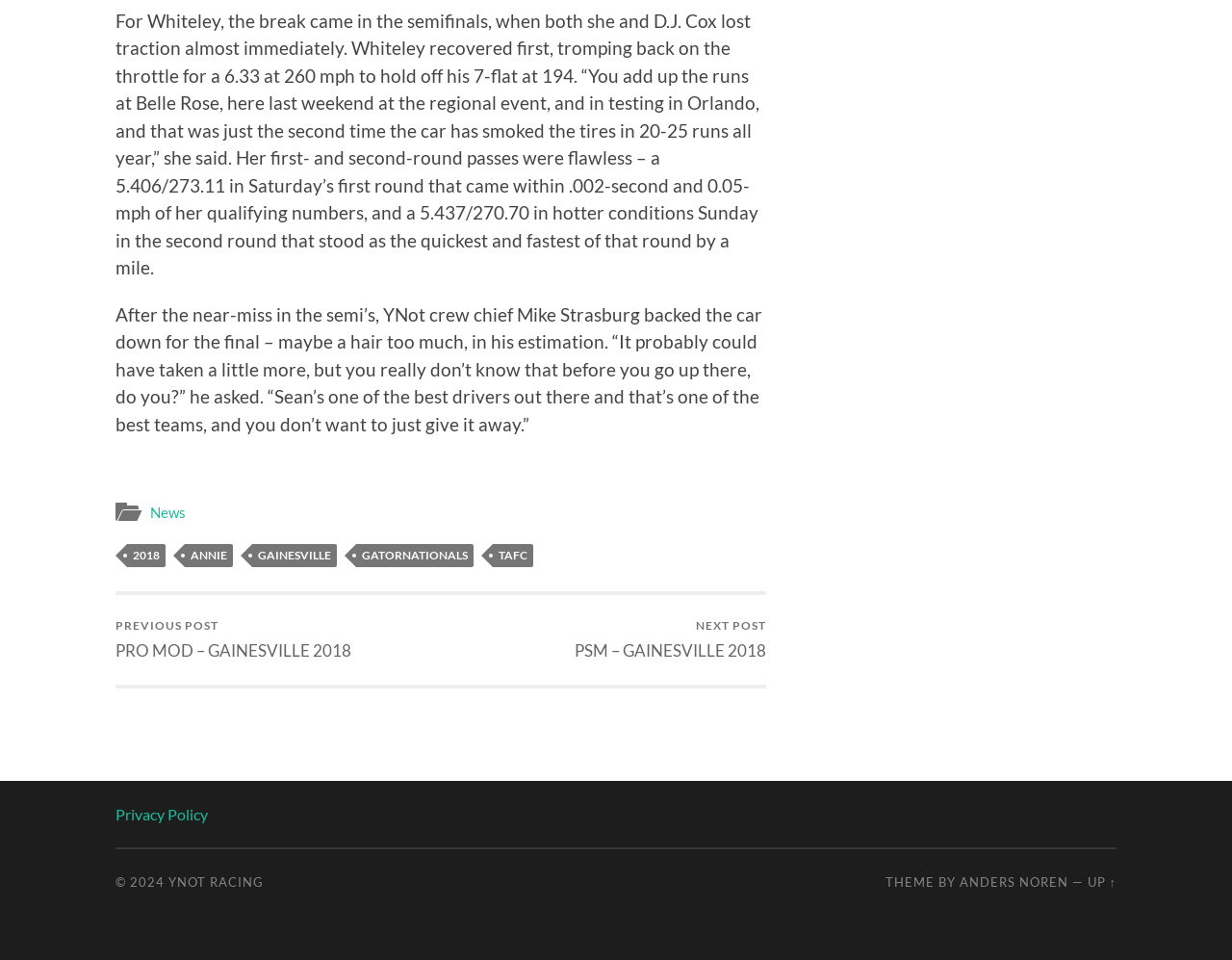Provide the bounding box coordinates of the HTML element described as: "gatornationals". The bounding box coordinates should be four float numbers between 0 and 1, i.e., [left, top, right, bottom].

[0.289, 0.567, 0.384, 0.591]